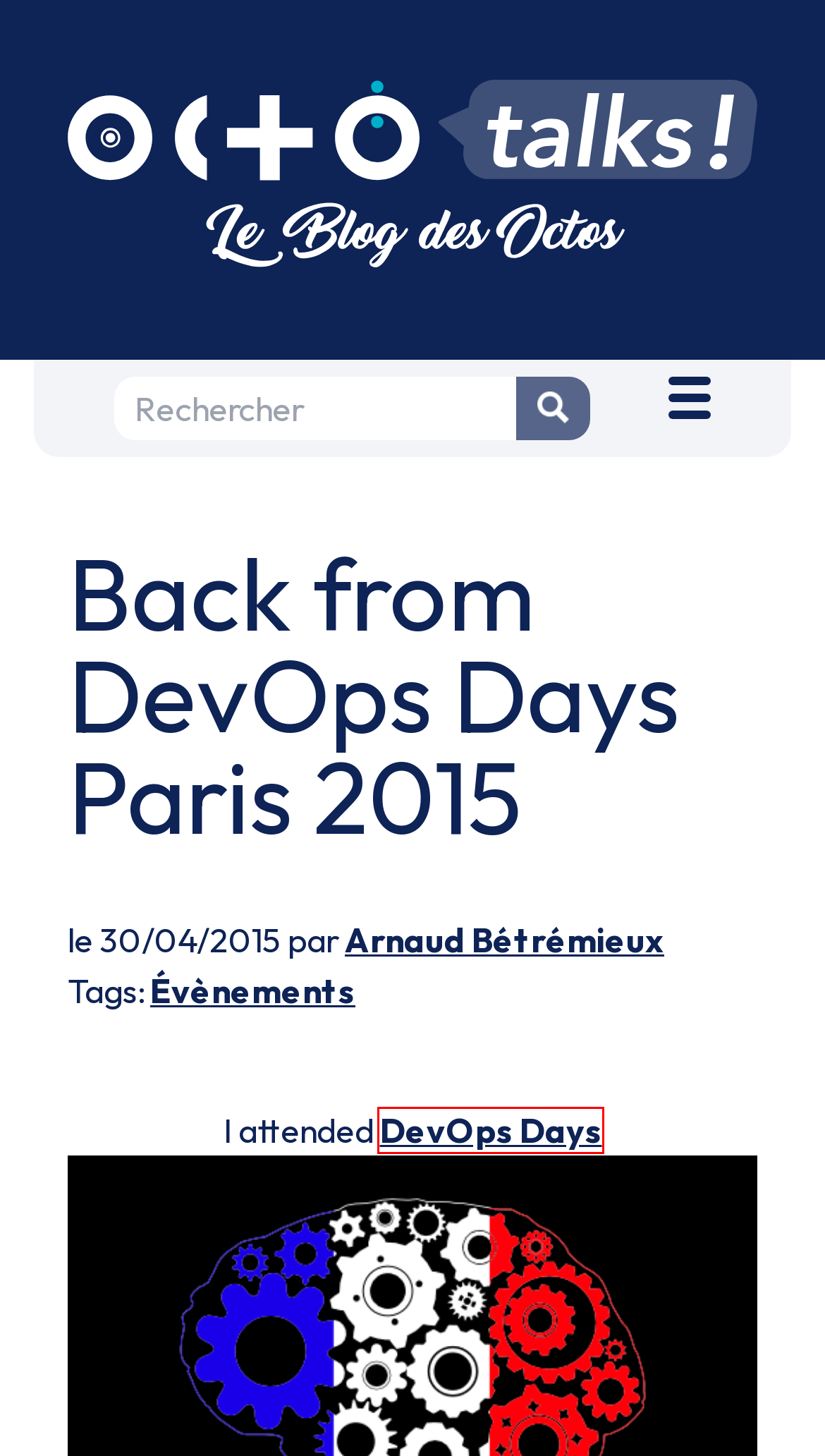Consider the screenshot of a webpage with a red bounding box around an element. Select the webpage description that best corresponds to the new page after clicking the element inside the red bounding box. Here are the candidates:
A. OCTO Academy, l'organisme de formation Qualiopi d'OCTO Technology
B. Eco-conception - OCTO Technology
C. OCTO Talks !
D. USI - Unexpected Sources of Inspiration
E. GitHub - arnoo/git-deliver: Delivery system based on git push and ssh
F. Formation « Fondamentaux de la Data Science » | OCTO Academy
G. Paris 14-15 April 2015
 - welcome
H. Xerox copier flaw changes numbers in scanned docs • The Register

G